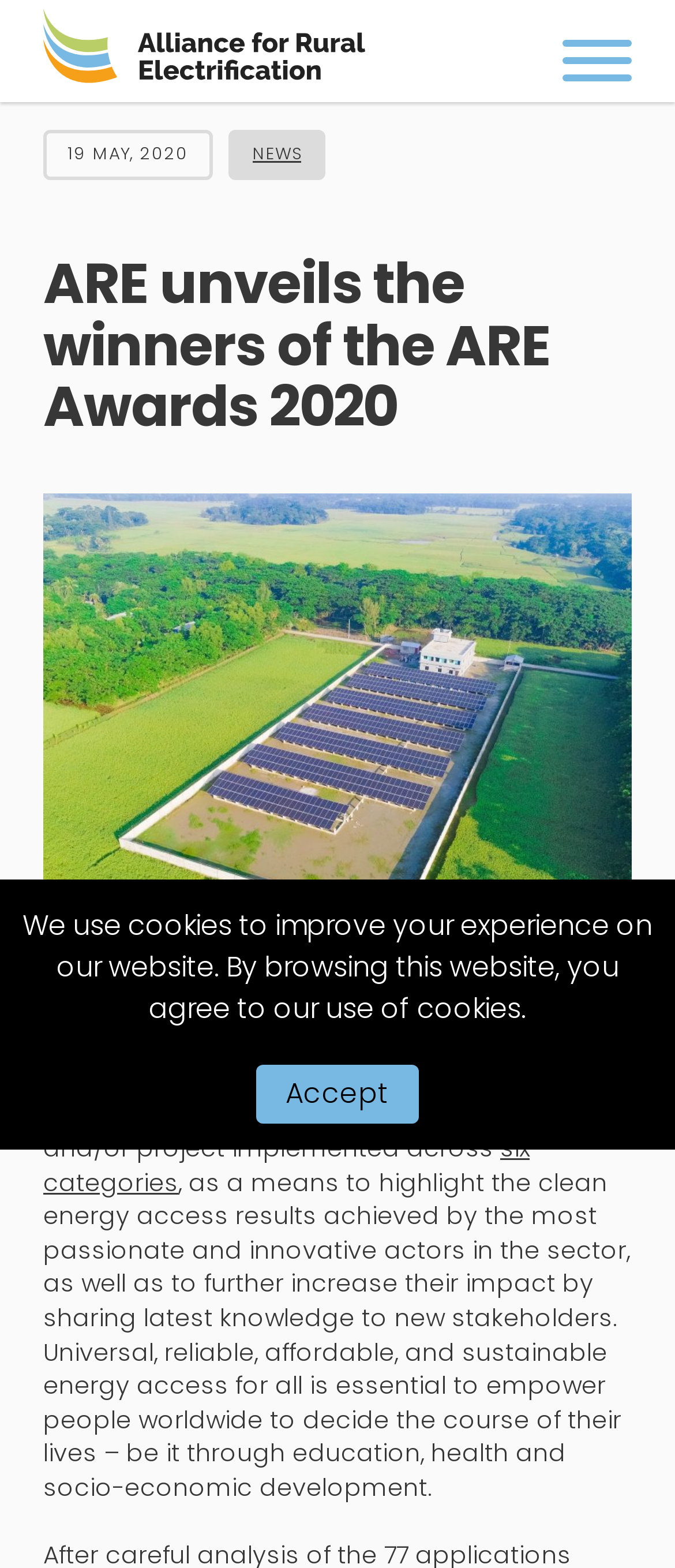Respond to the question below with a single word or phrase:
What is the name of the organization behind the ARE Awards 2020?

The Alliance for Rural Electrification